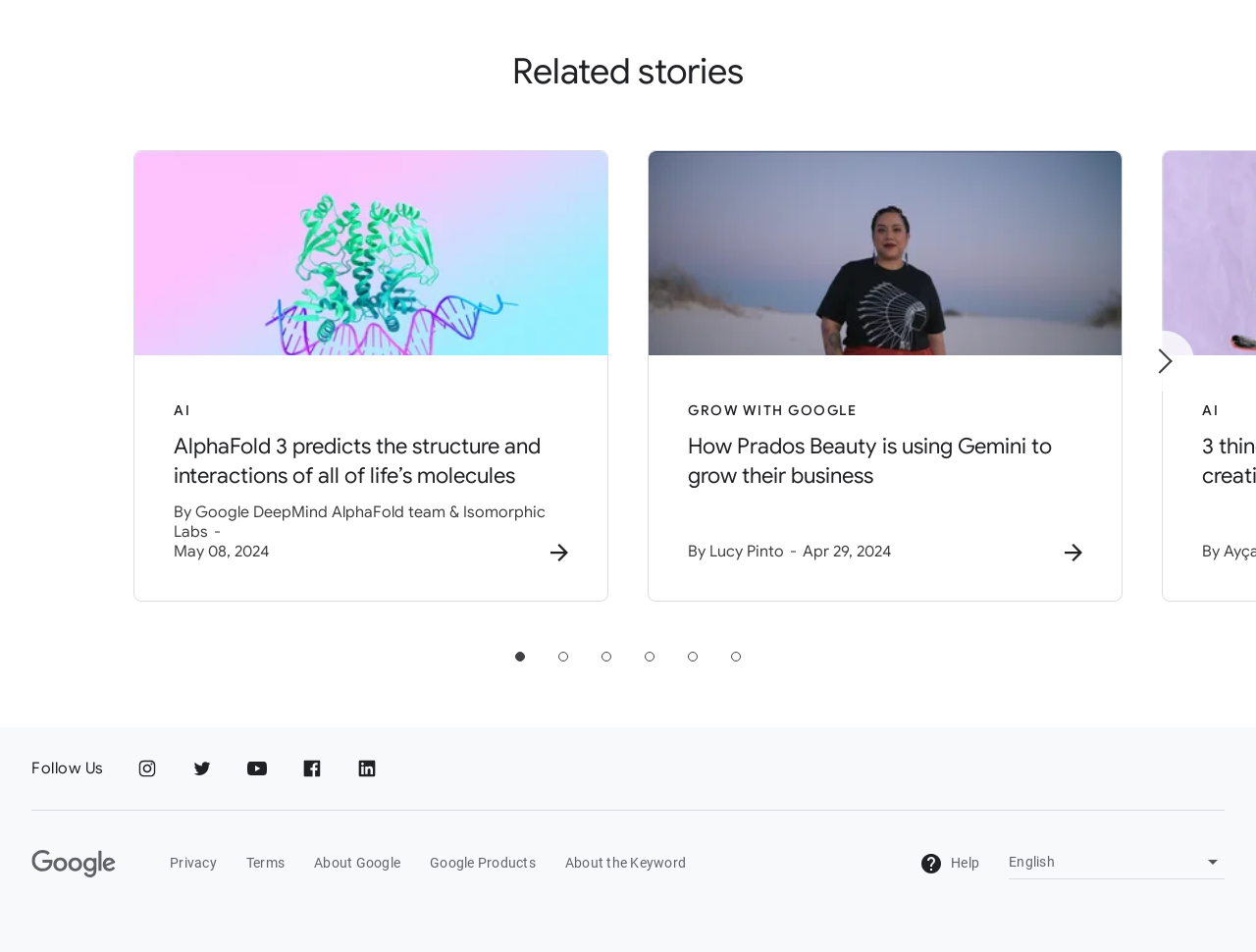What is the title of the first related story?
Answer the question in as much detail as possible.

I determined the title of the first related story by looking at the heading element within the first link element, which is 'AlphaFold 3 predicts the structure and interactions of all of life’s molecules'.